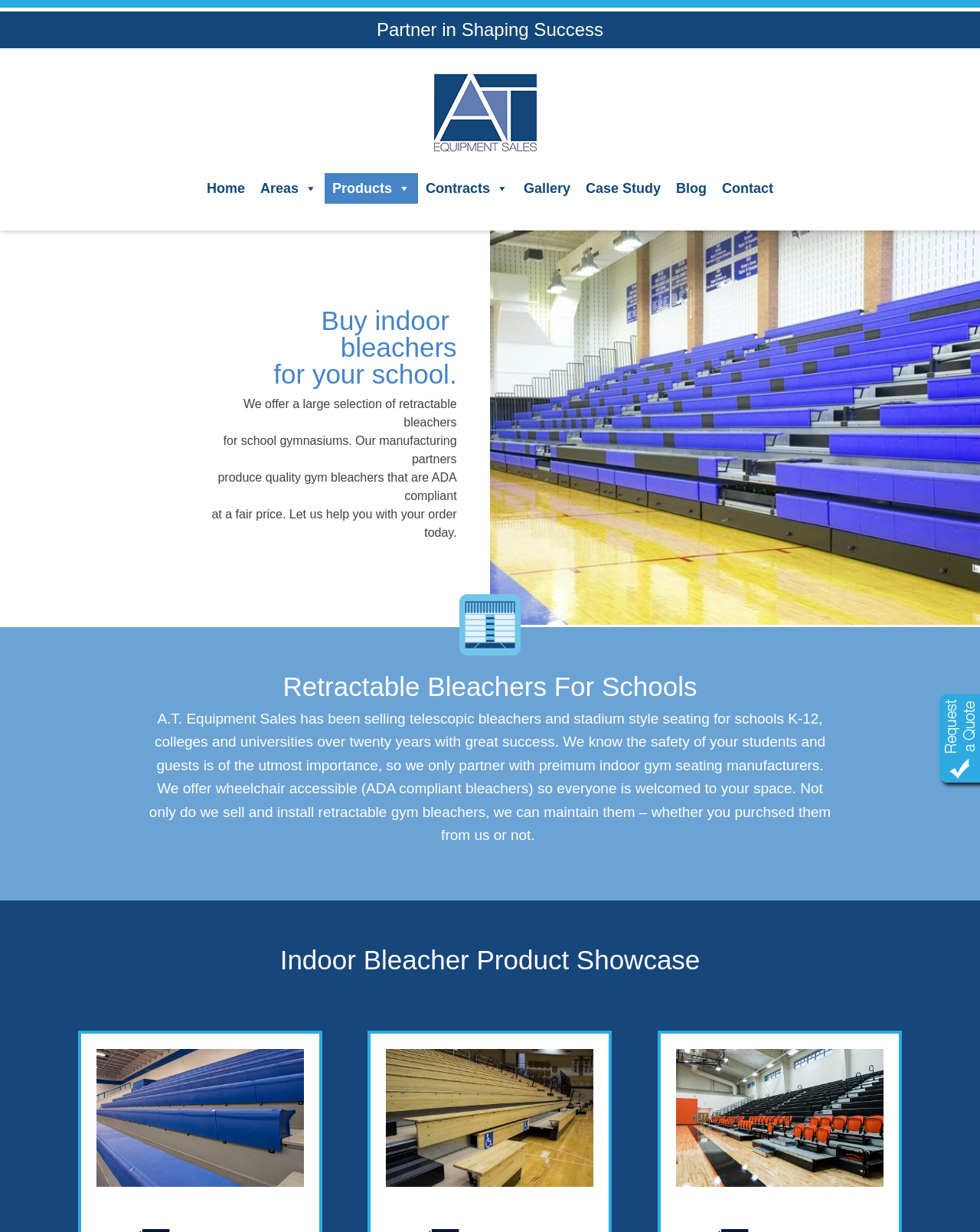What is showcased in the 'Indoor Bleacher Product Showcase' section?
Refer to the image and provide a one-word or short phrase answer.

Images of bleachers